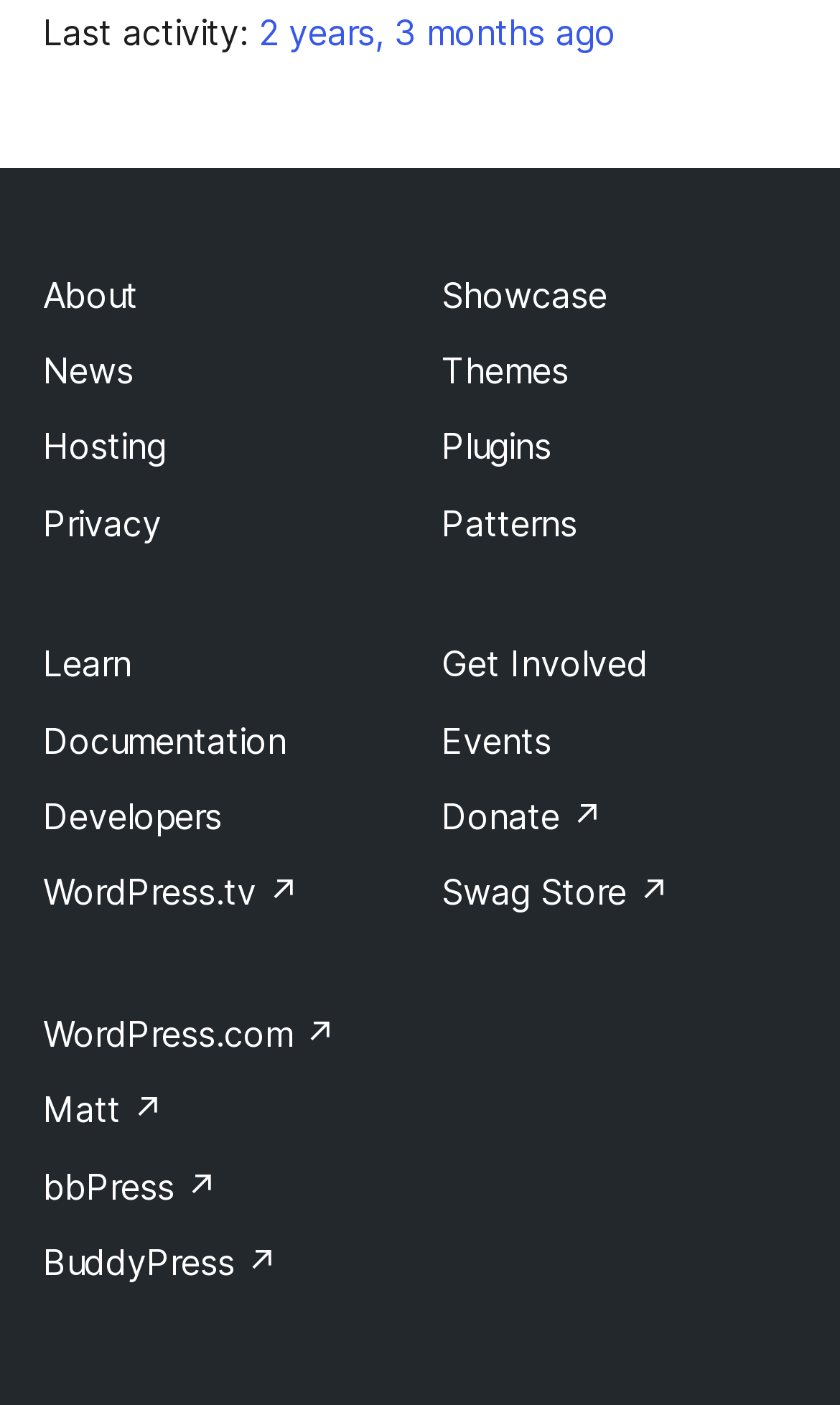Is there a link to WordPress.com in the footer?
Based on the content of the image, thoroughly explain and answer the question.

The answer can be found by looking at the footer section of the webpage and searching for a link with the text 'WordPress.com'. Yes, there is a link to WordPress.com in the footer section.